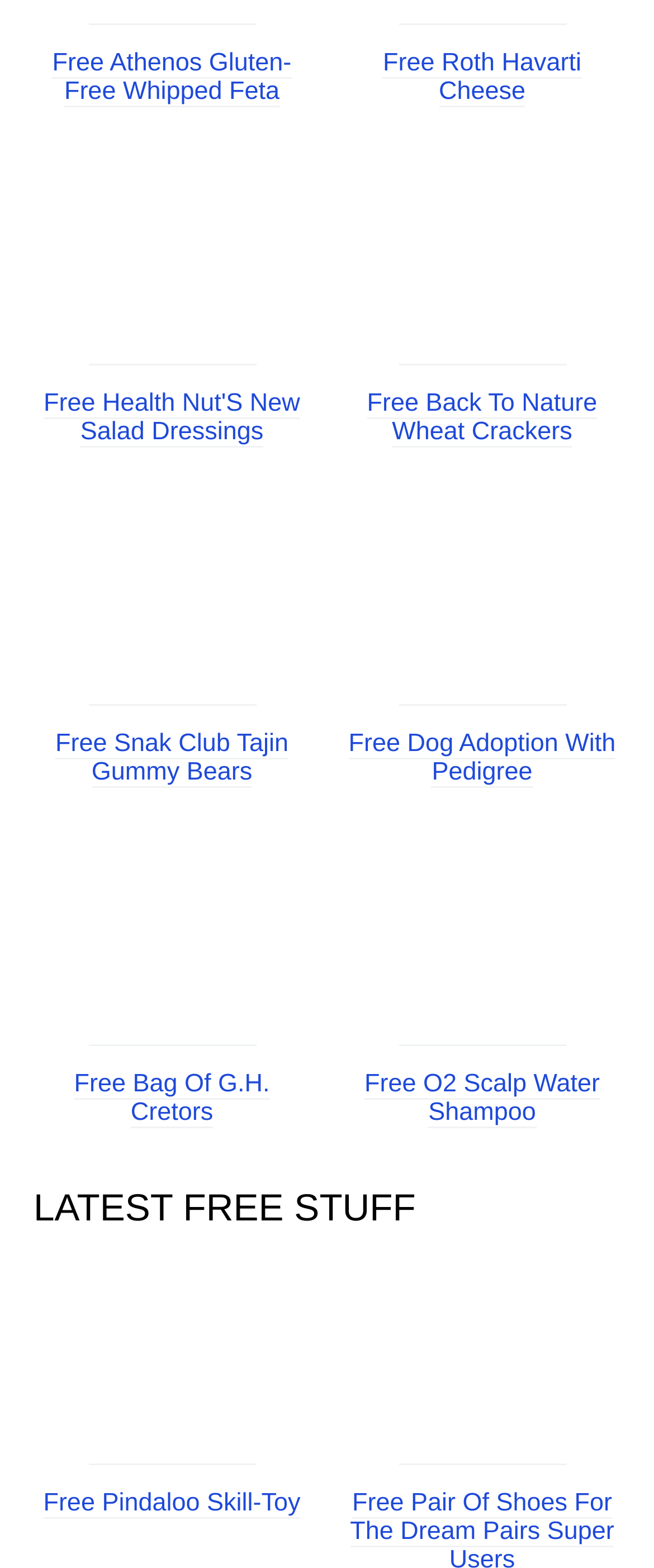Please identify the bounding box coordinates of the area that needs to be clicked to fulfill the following instruction: "View details of Health Nut'S New Salad Dressings."

[0.135, 0.214, 0.391, 0.233]